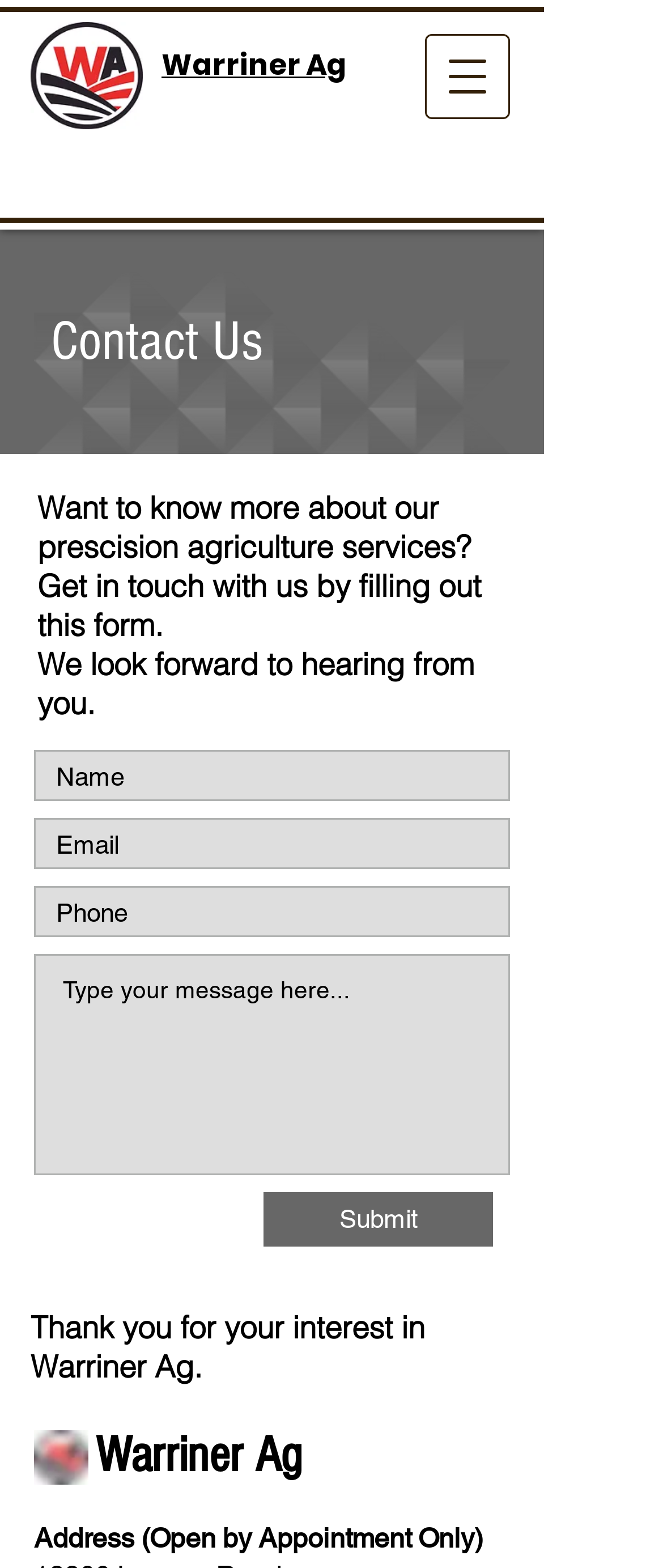Identify the bounding box of the HTML element described as: "Submit".

[0.397, 0.761, 0.744, 0.795]